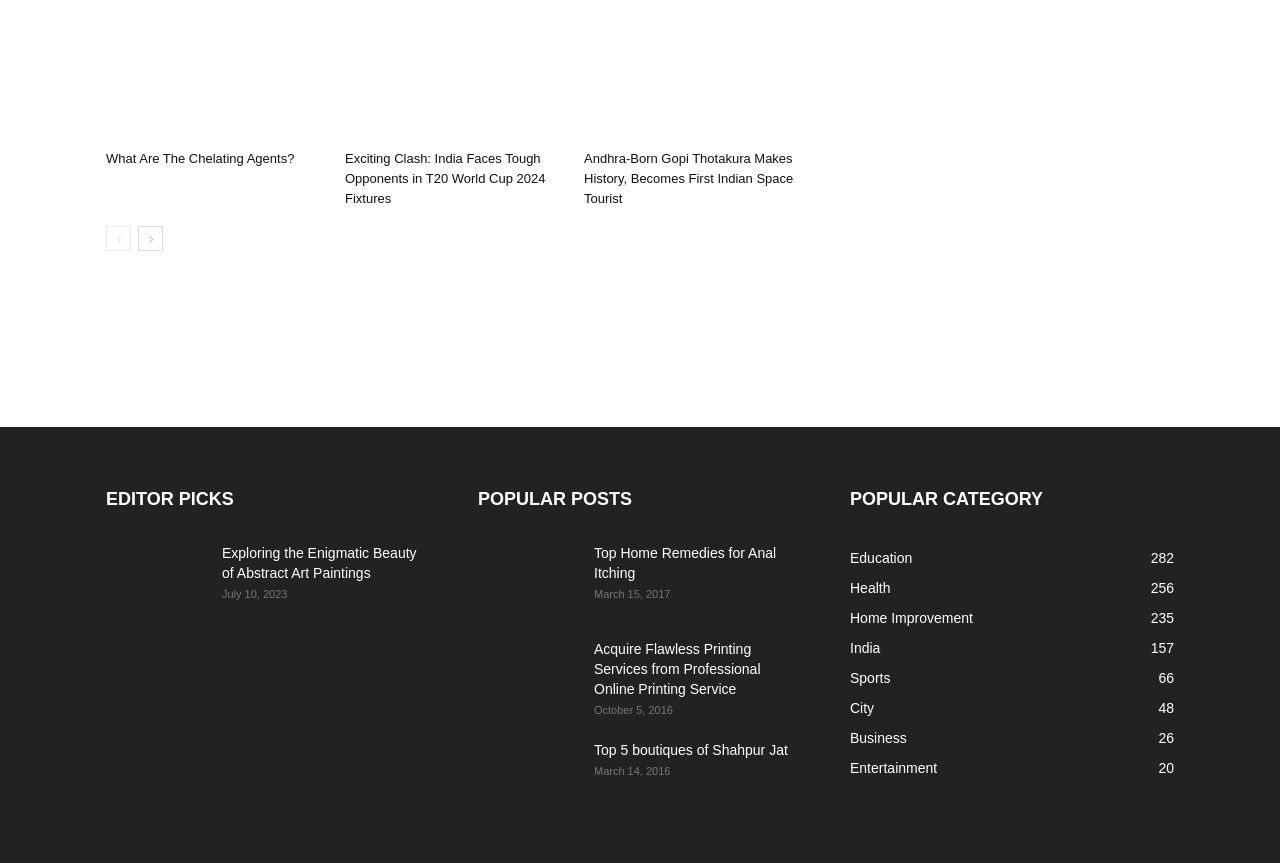Locate the bounding box coordinates of the segment that needs to be clicked to meet this instruction: "Click on the 'What Are The Chelating Agents?' link".

[0.083, 0.175, 0.23, 0.192]